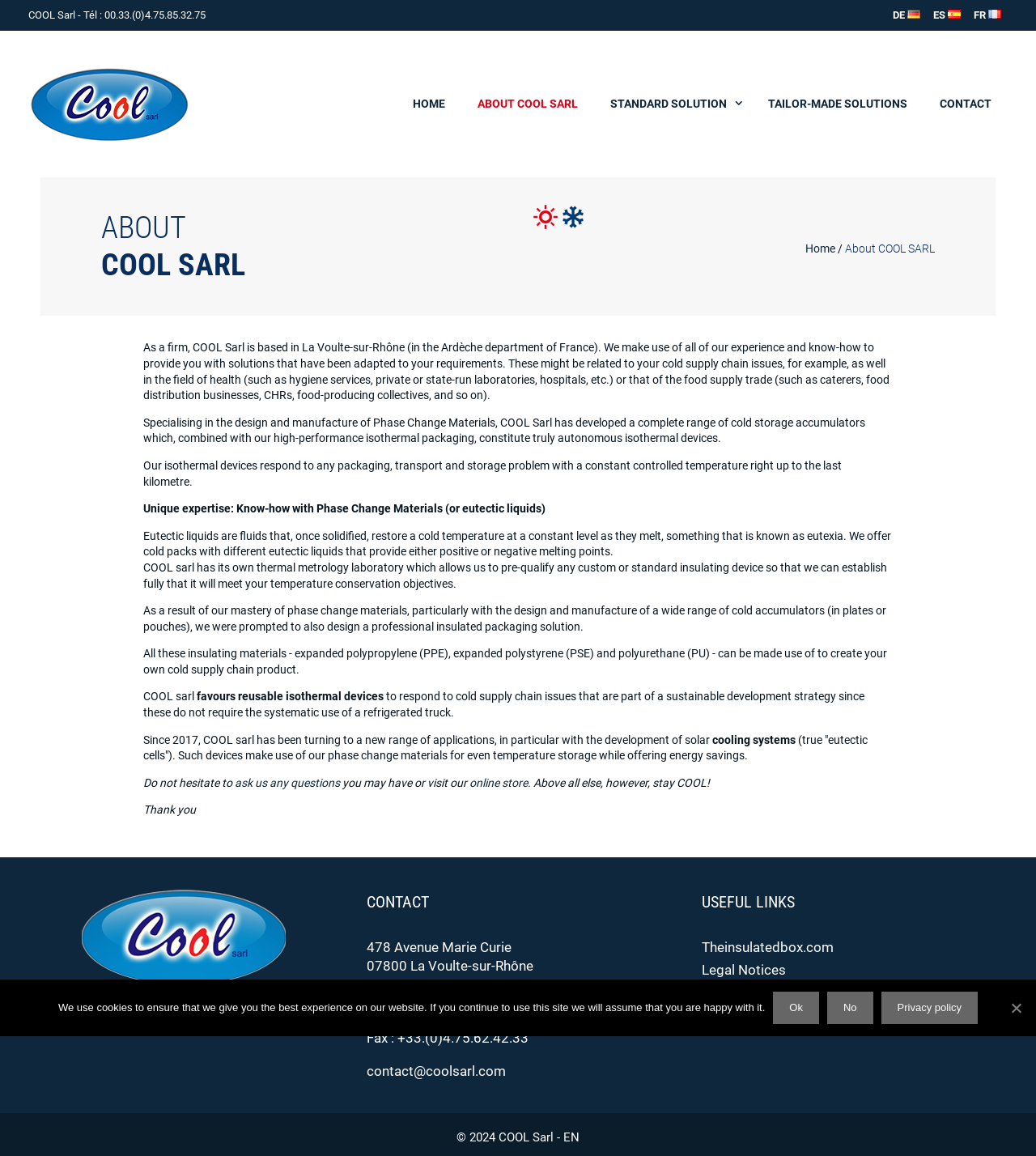Review the image closely and give a comprehensive answer to the question: What is the material used to create COOL Sarl's cold supply chain products?

I found this information in the 'ABOUT COOL SARL' section, where it says 'All these insulating materials - expanded polypropylene (PPE), expanded polystyrene (PSE) and polyurethane (PU) - can be made use of to create your own cold supply chain product.'.